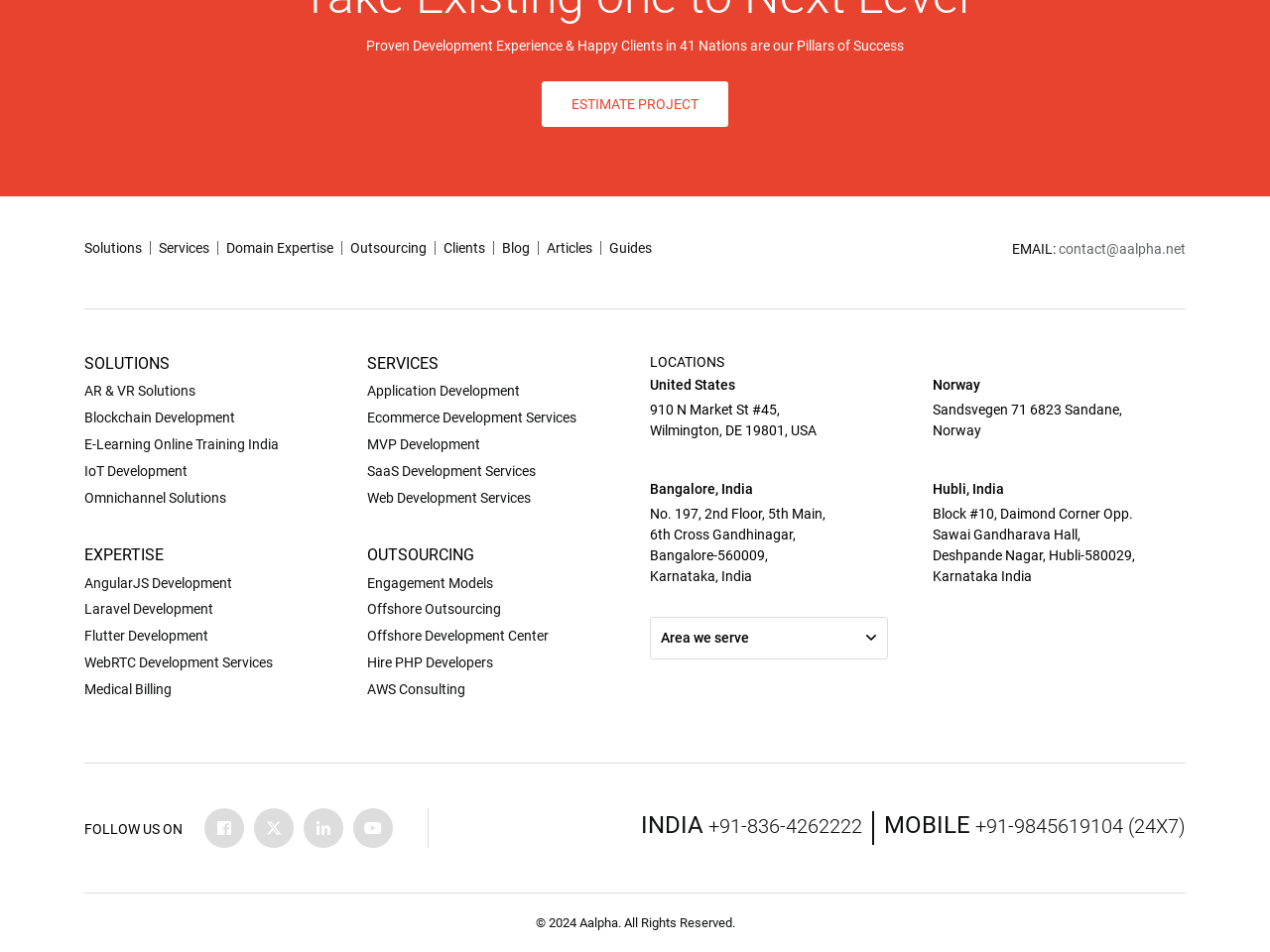Locate the bounding box coordinates of the clickable area to execute the instruction: "View AR & VR Solutions". Provide the coordinates as four float numbers between 0 and 1, represented as [left, top, right, bottom].

[0.066, 0.403, 0.154, 0.42]